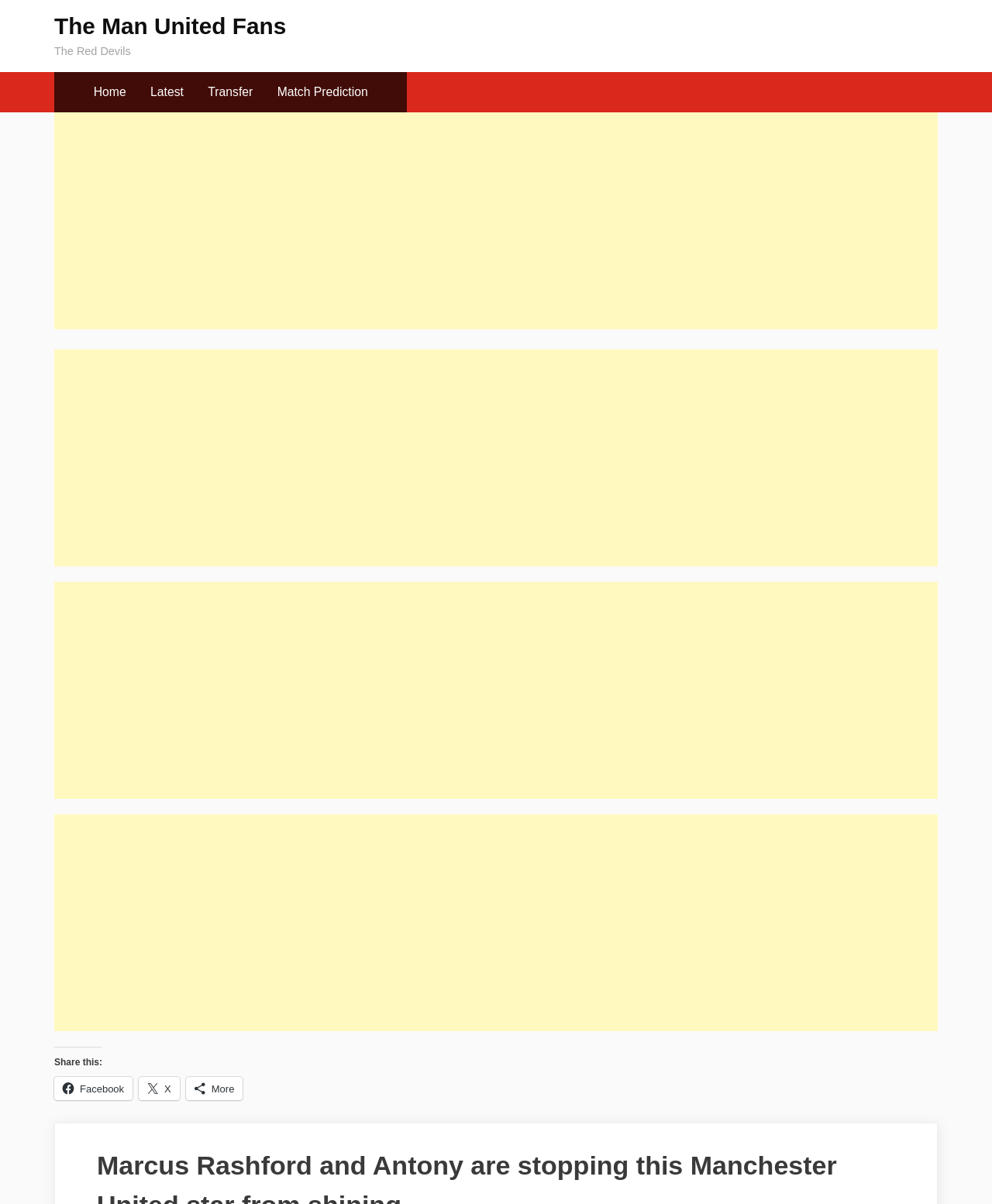What is the name of the Manchester United star?
Please utilize the information in the image to give a detailed response to the question.

Based on the meta description, it is mentioned that Rio Ferdinand believes Rasmus Hojlund is struggling due to a lack of service, so the Manchester United star being referred to is Rasmus Hojlund.